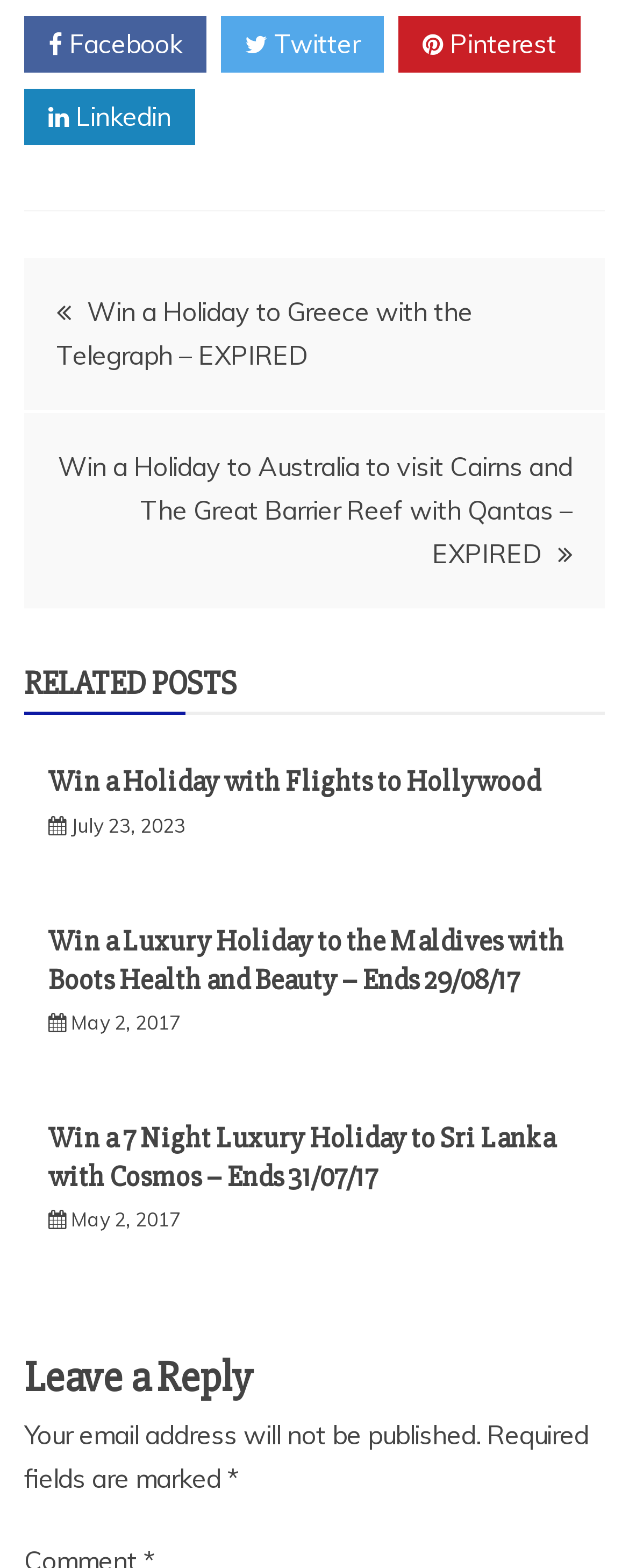Analyze the image and deliver a detailed answer to the question: What is the purpose of the 'Leave a Reply' section?

The 'Leave a Reply' section contains text fields and a note about email addresses not being published, which suggests that this section is intended to allow users to leave comments or replies to the posts on the webpage.